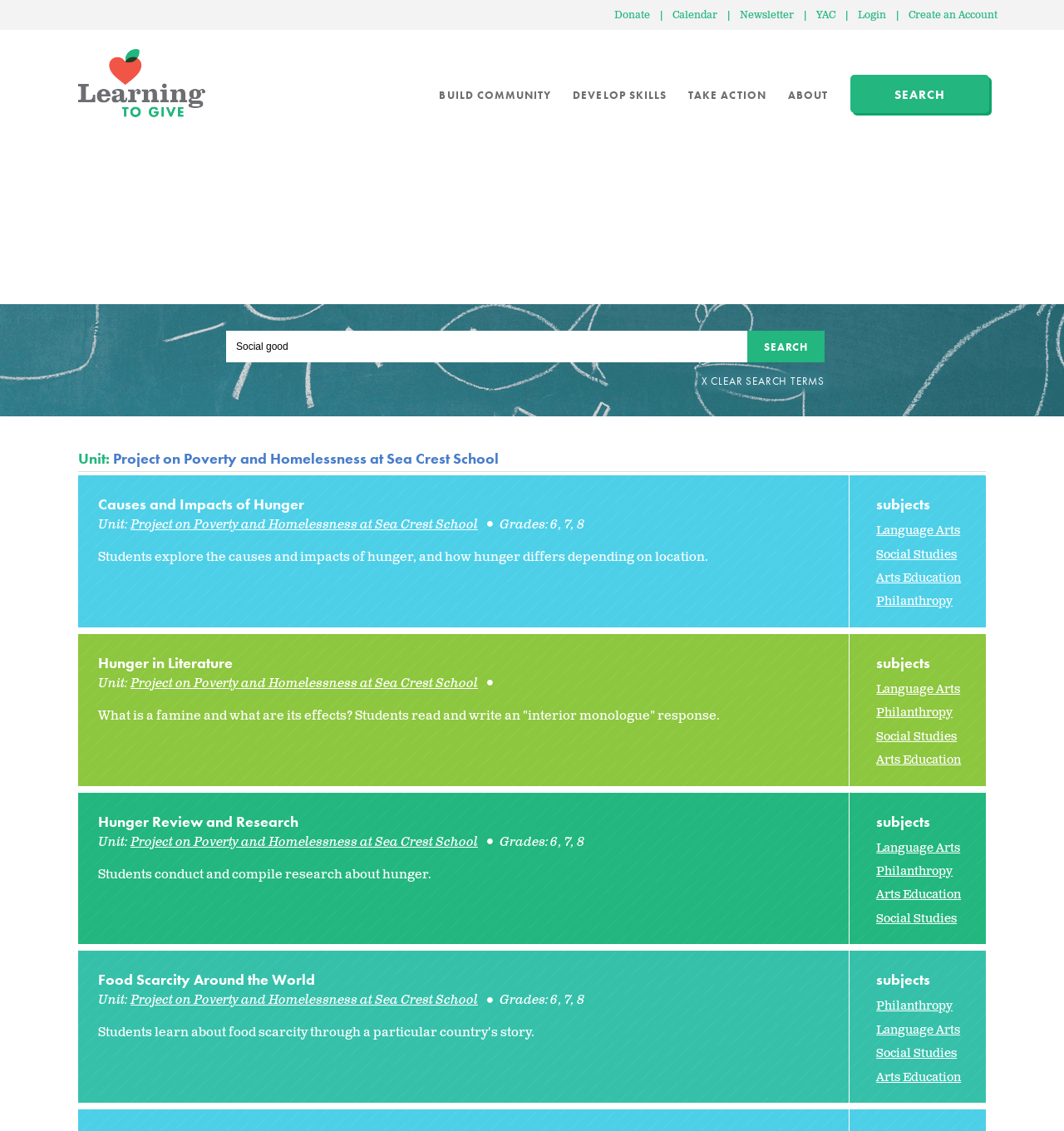Determine the bounding box coordinates of the element's region needed to click to follow the instruction: "read about food scarcity around the world". Provide these coordinates as four float numbers between 0 and 1, formatted as [left, top, right, bottom].

[0.092, 0.859, 0.779, 0.874]